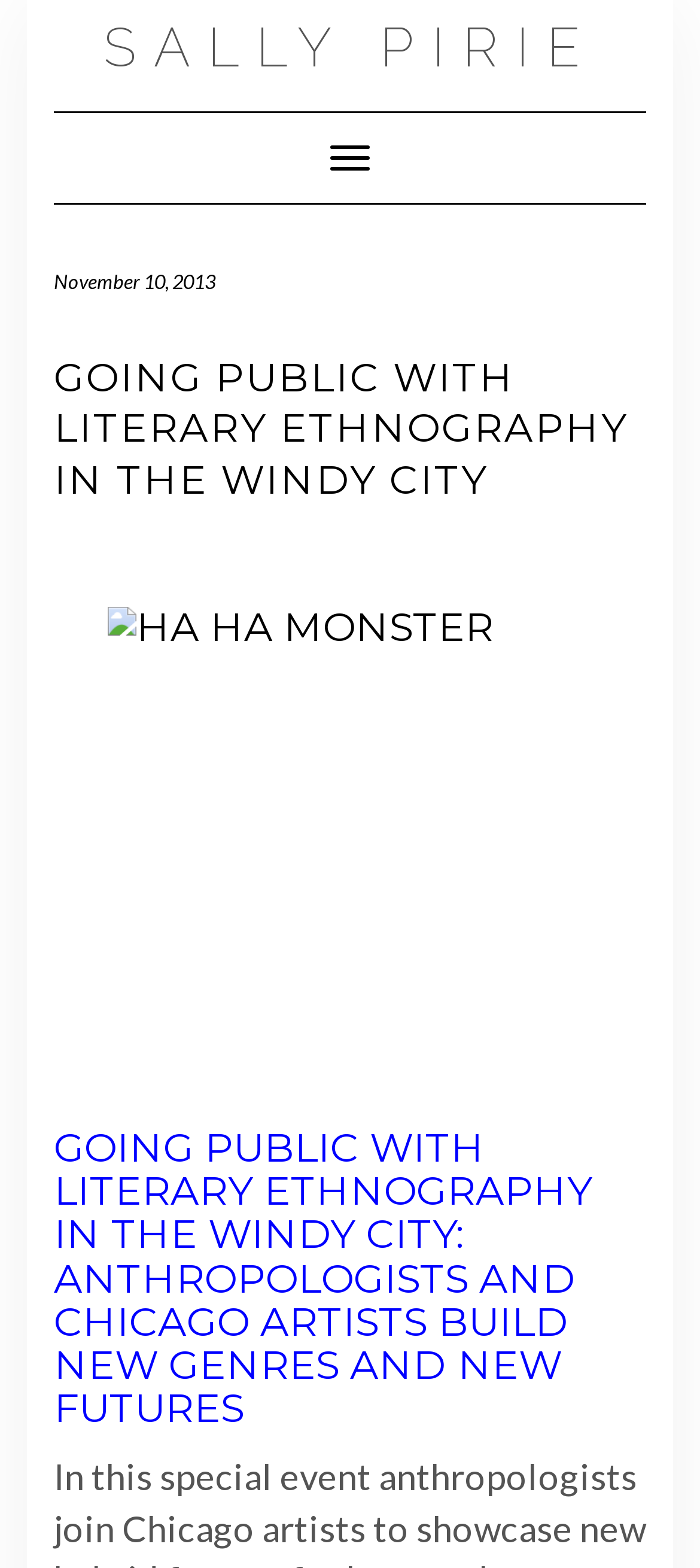Identify the bounding box for the described UI element: "Toggle Navigation".

[0.444, 0.081, 0.556, 0.12]